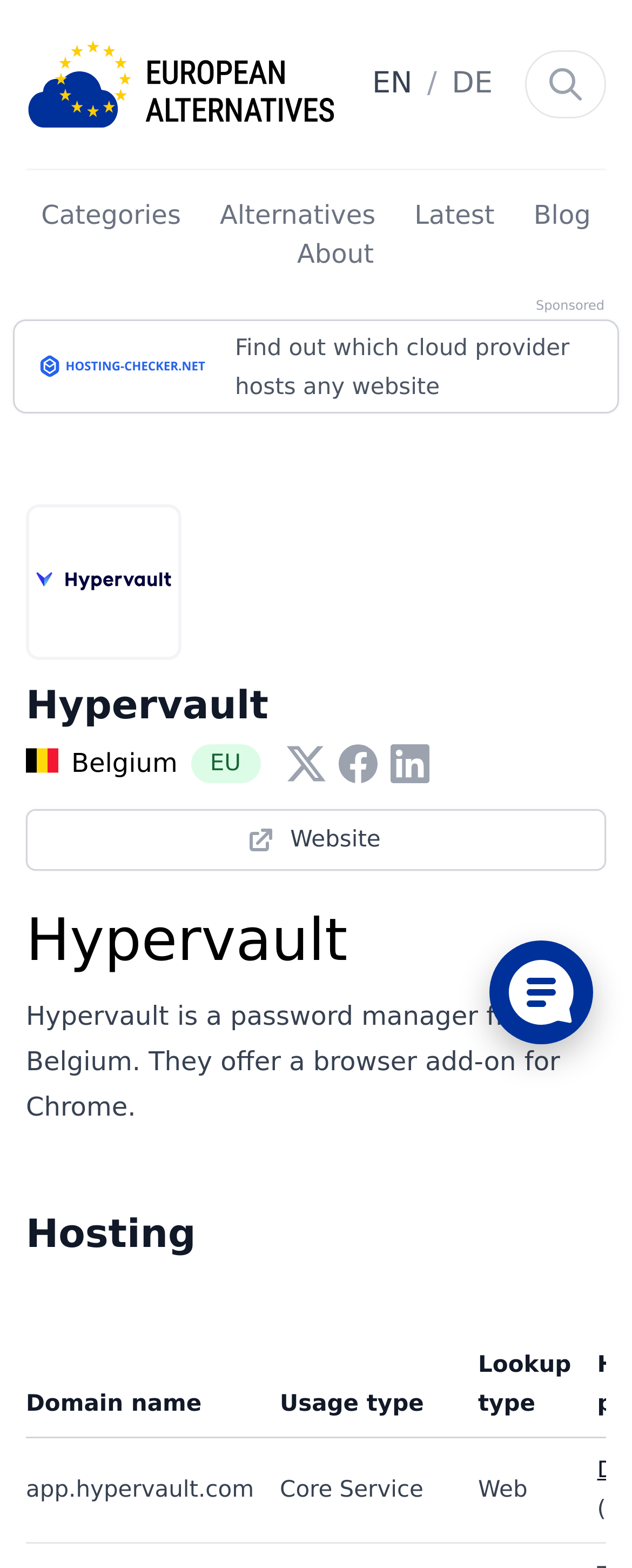How many columns are there in the hosting table?
Using the visual information, reply with a single word or short phrase.

3